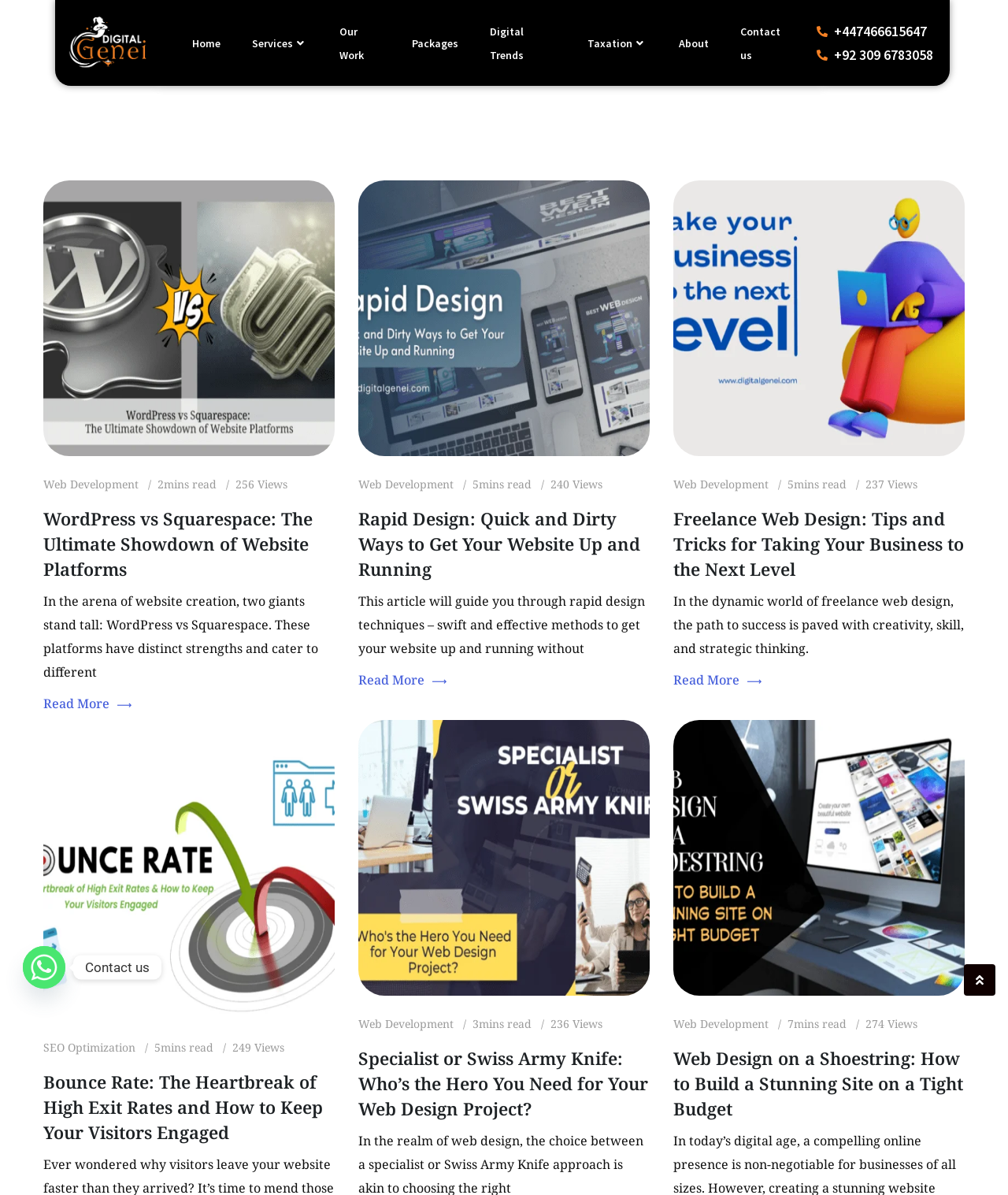Provide the bounding box coordinates for the area that should be clicked to complete the instruction: "Contact us through Whatsapp".

[0.023, 0.792, 0.065, 0.827]